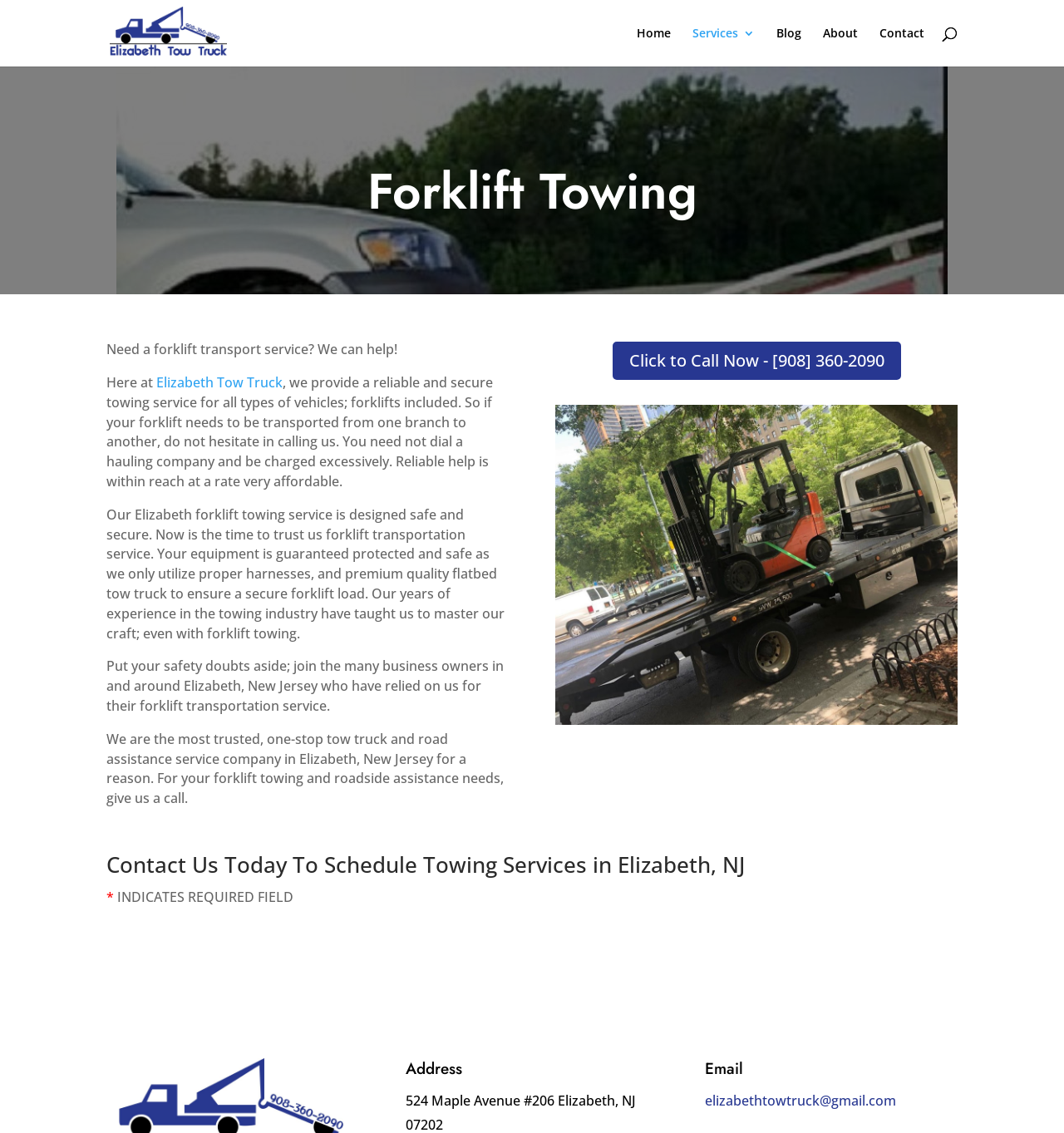What is the email address to contact the company?
Please interpret the details in the image and answer the question thoroughly.

I found the email address by looking at the 'Email' heading and the corresponding link 'elizabethtowtruck@gmail.com' below it.